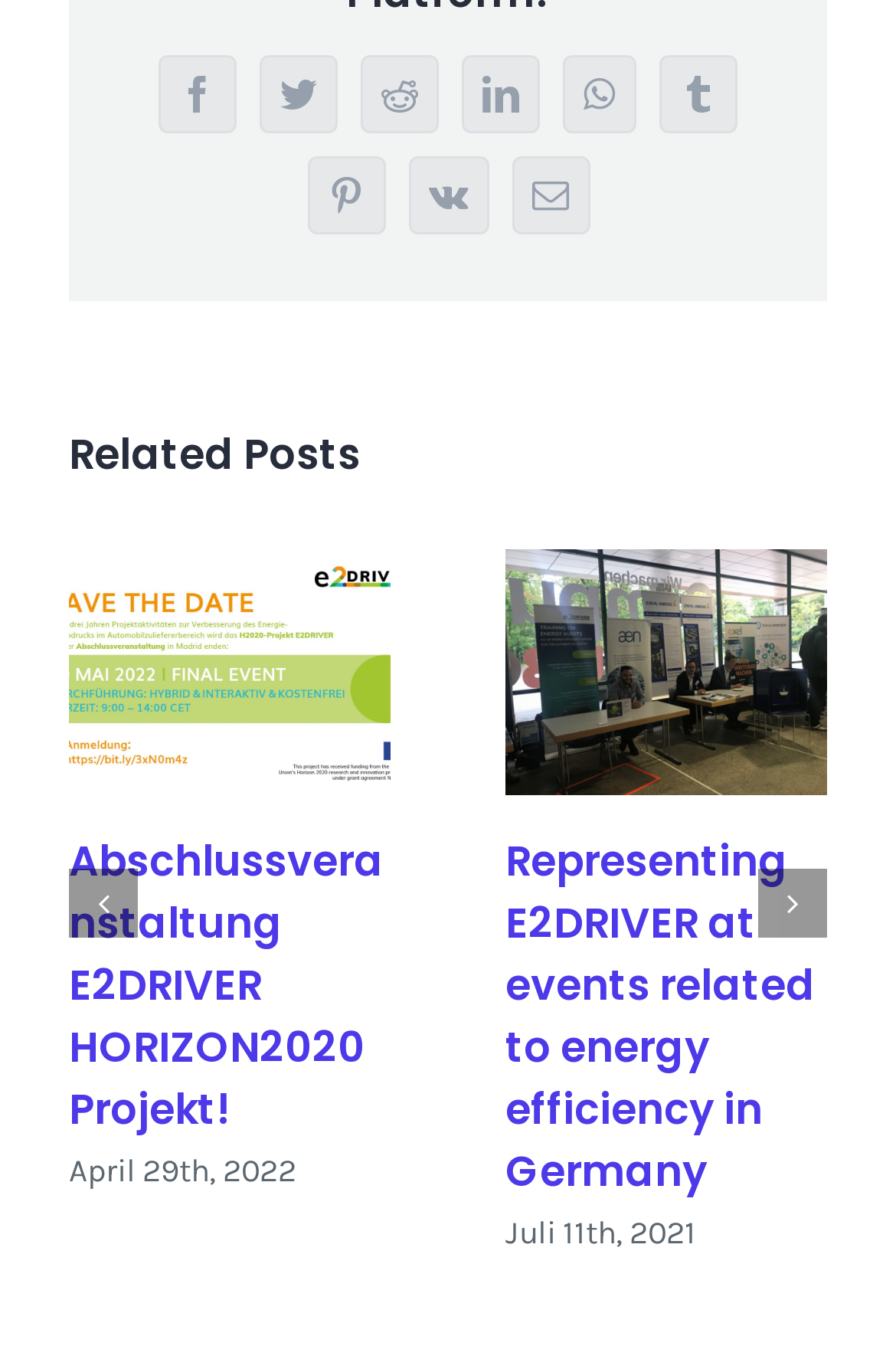Pinpoint the bounding box coordinates of the area that must be clicked to complete this instruction: "View related post".

[0.077, 0.403, 0.436, 0.585]